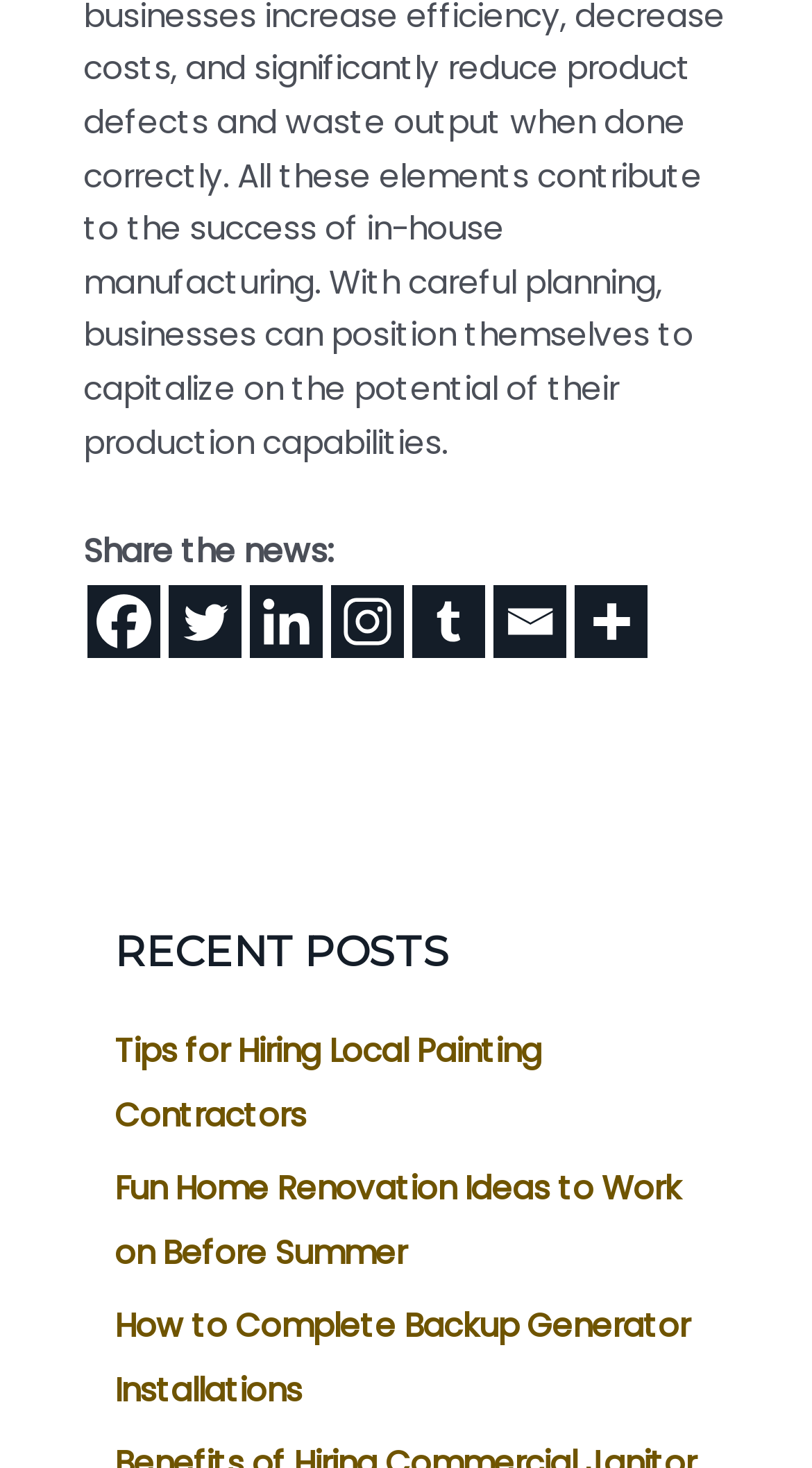What is the purpose of the 'More' link?
By examining the image, provide a one-word or phrase answer.

To show more options